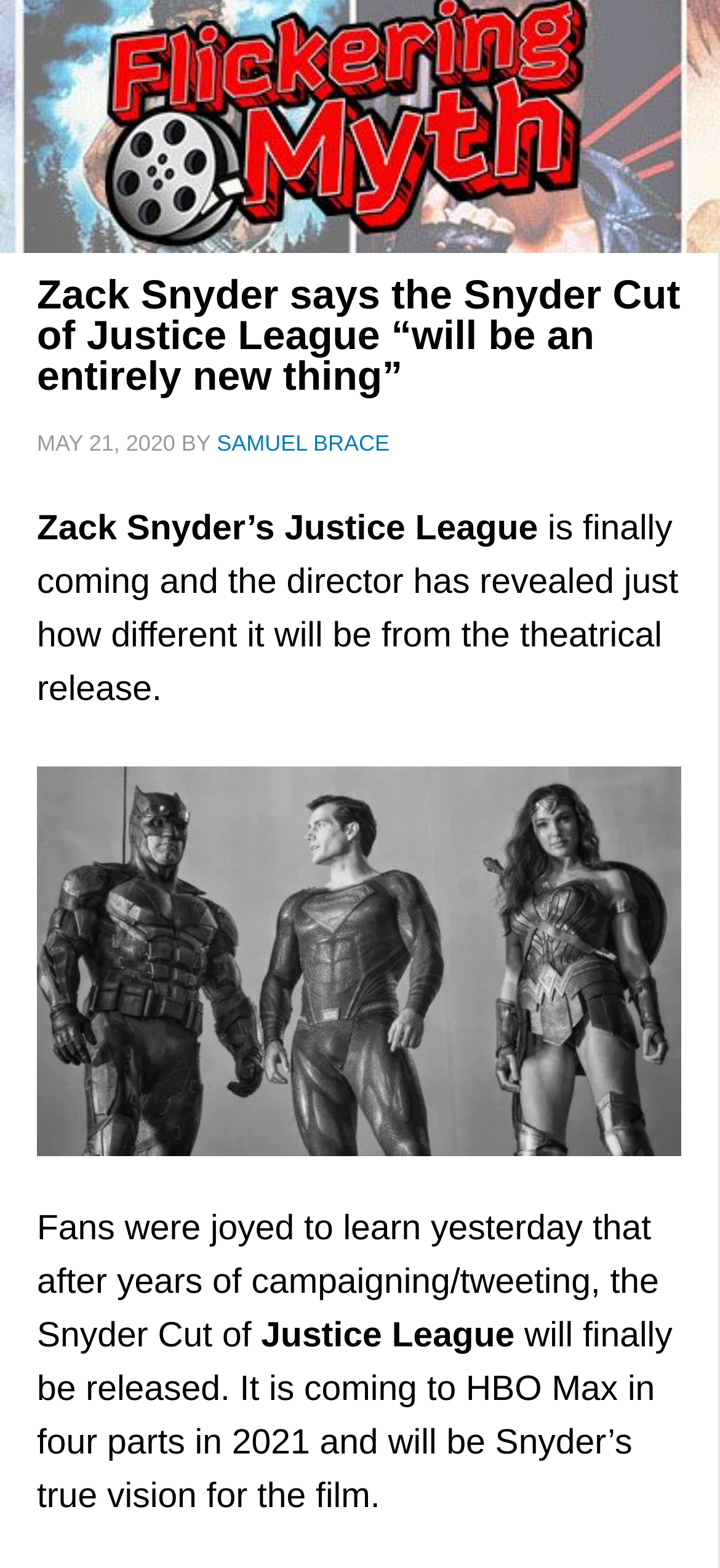How many parts will the Snyder Cut of Justice League be released in?
Please use the visual content to give a single word or phrase answer.

four